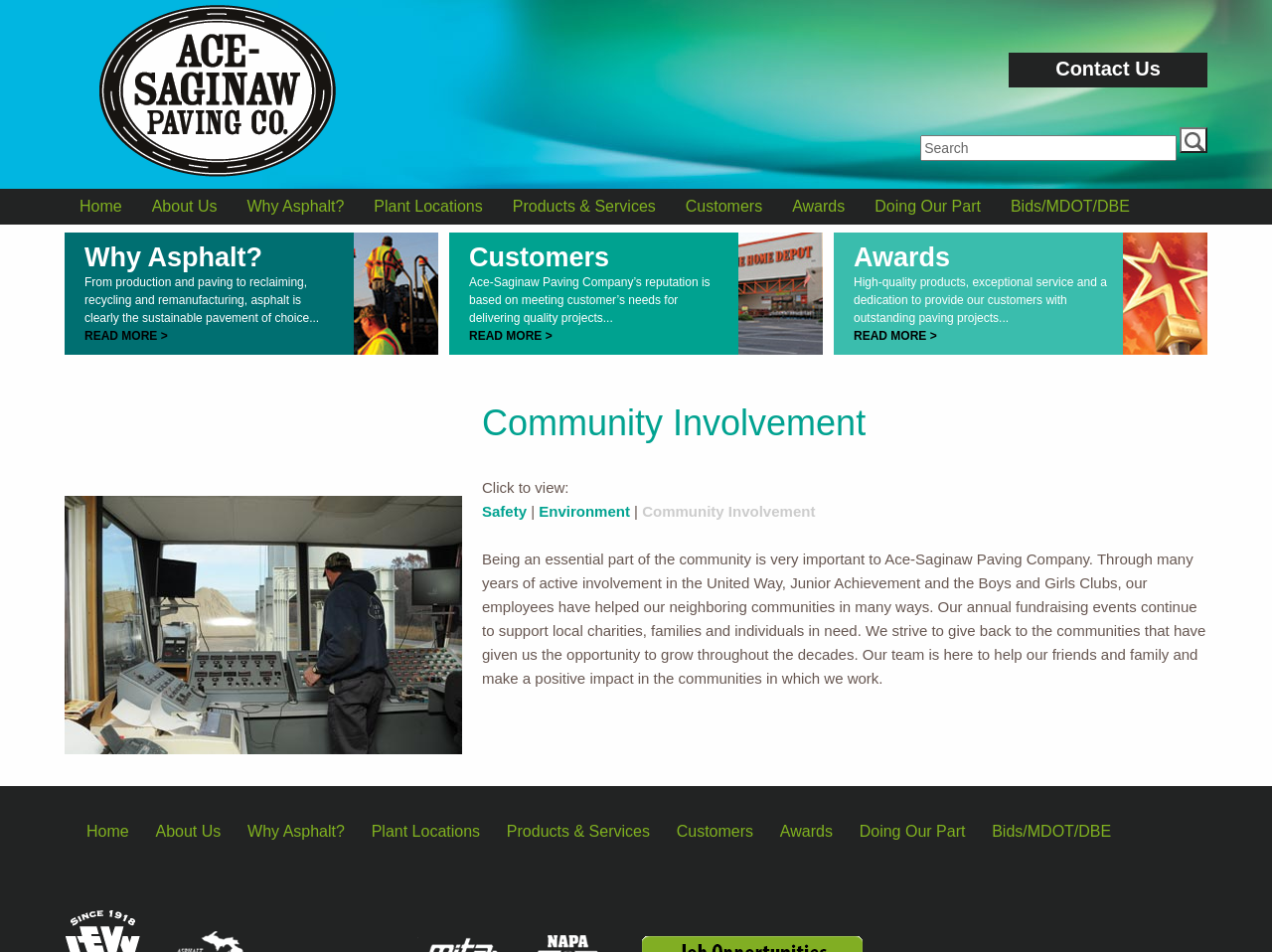Provide a comprehensive caption for the webpage.

This webpage is dedicated to showcasing Ace-Saginaw Paving Company's commitment to the community. At the top, there is a navigation menu with links to various sections of the website, including "Home", "About Us", "Why Asphalt?", and more. Below the navigation menu, there is a section highlighting the company's involvement in the community, featuring an image and a brief description.

The main content area is divided into three sections, each with a heading and a brief description. The first section is about the benefits of asphalt, with a link to read more. The second section is about the company's customers, with a link to read more. The third section is about the company's awards, with a link to read more.

On the right side of the page, there is a section dedicated to community involvement, with a heading and a brief description. Below this, there are links to specific community involvement initiatives, including "Safety", "Environment", and a general "Community Involvement" section. This section also features a lengthy paragraph describing the company's commitment to giving back to the community through fundraising events and active involvement in organizations such as the United Way and Junior Achievement.

At the bottom of the page, there is a footer section with a duplicate navigation menu and a copyright notice.